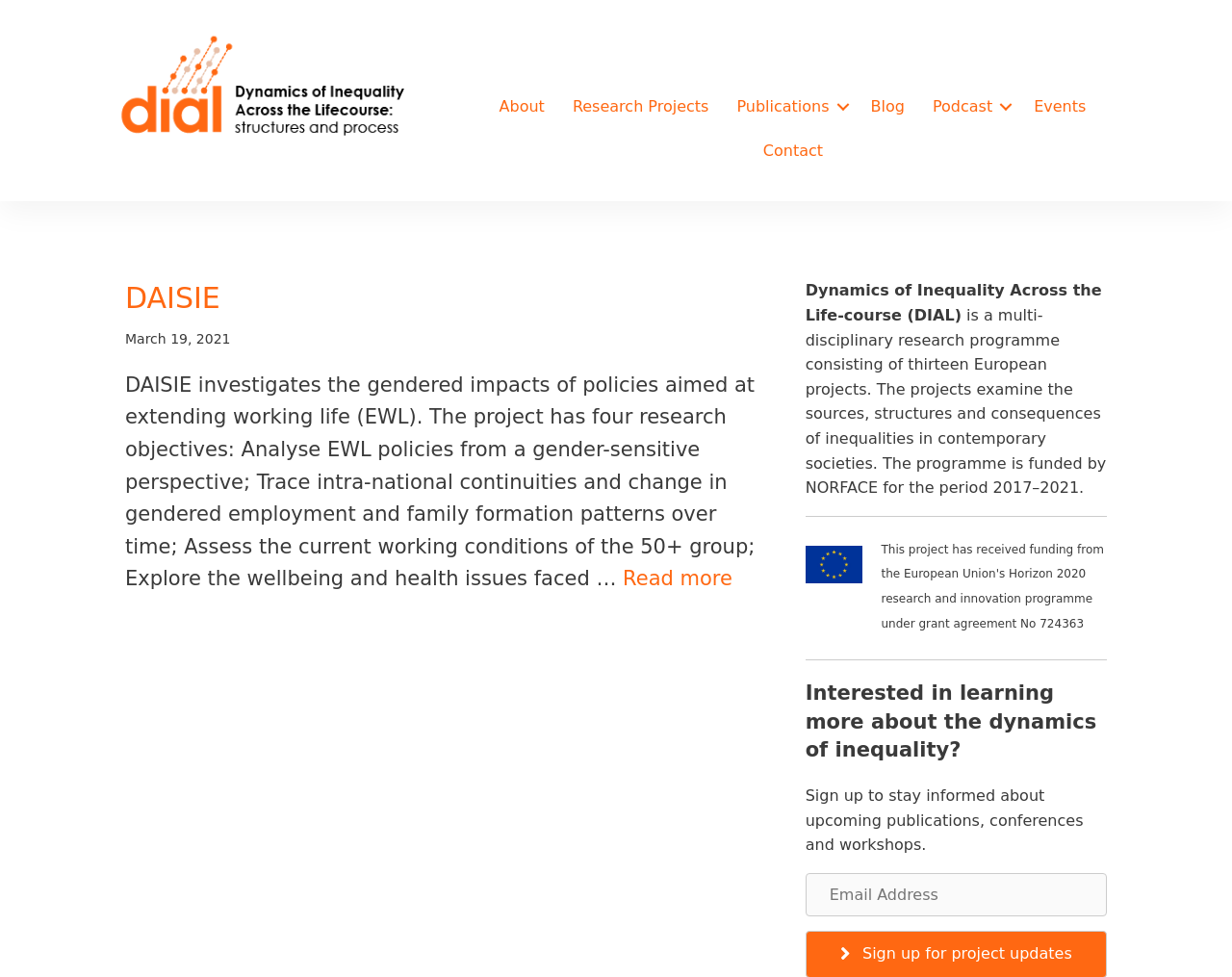Provide the bounding box coordinates of the area you need to click to execute the following instruction: "Visit the DIAL homepage".

[0.102, 0.288, 0.186, 0.323]